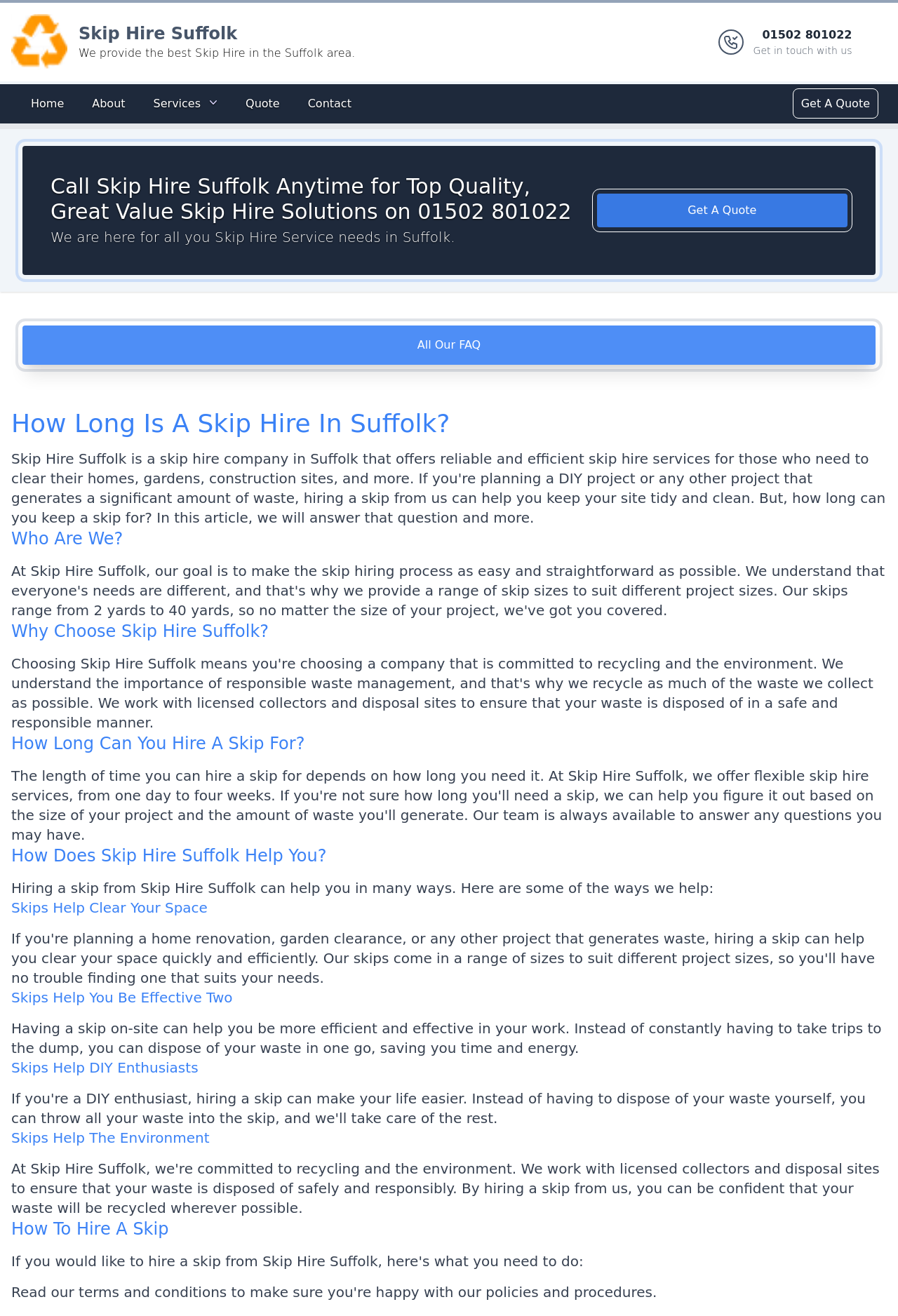What is the benefit of having a skip on-site?
Kindly give a detailed and elaborate answer to the question.

I found this by reading the text under the heading 'Skips Help You Be Effective Two', which explains that having a skip on-site can help you be more efficient and effective in your work.